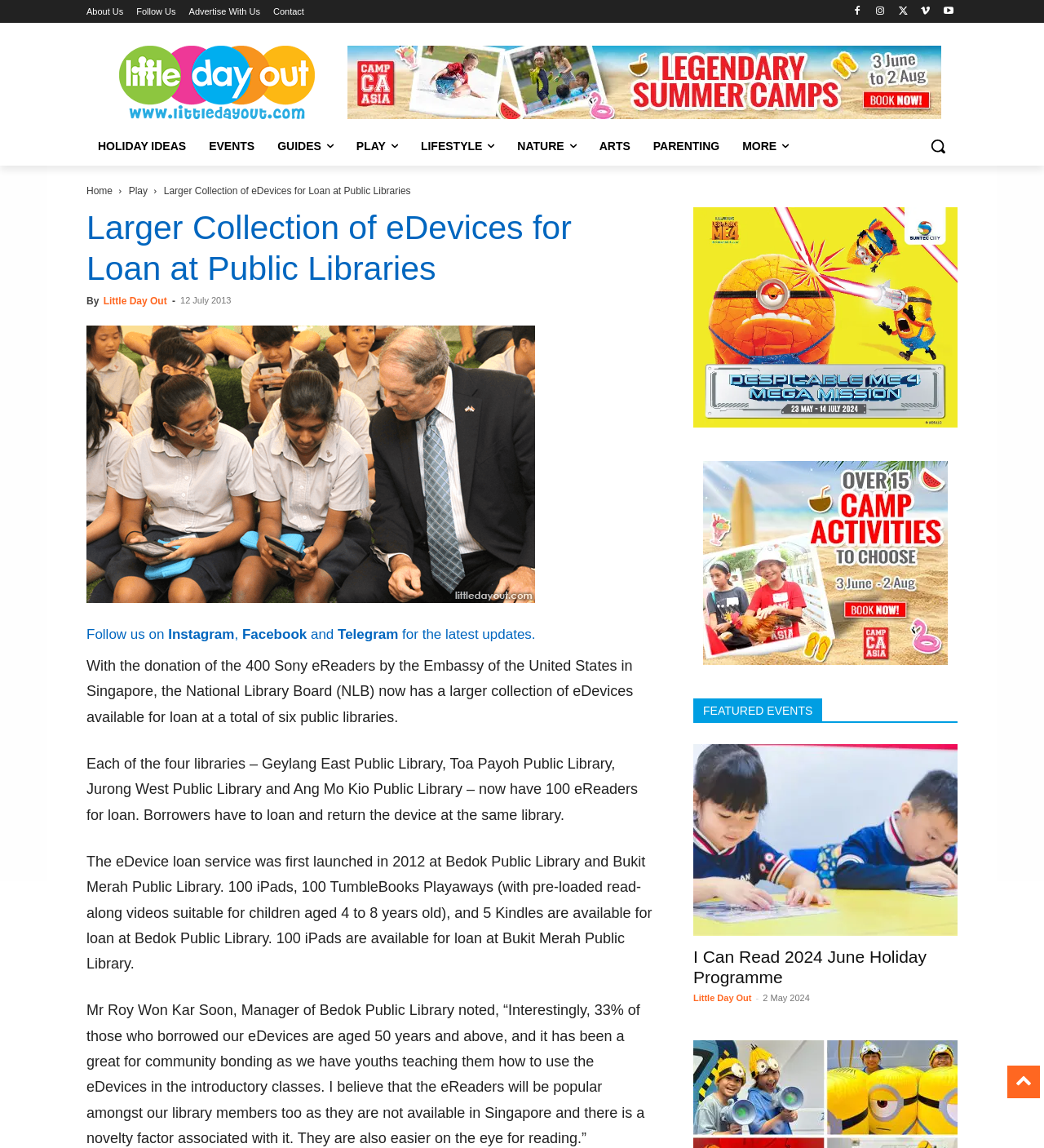How many eReaders are available for loan at each of the four libraries?
Look at the image and answer with only one word or phrase.

100